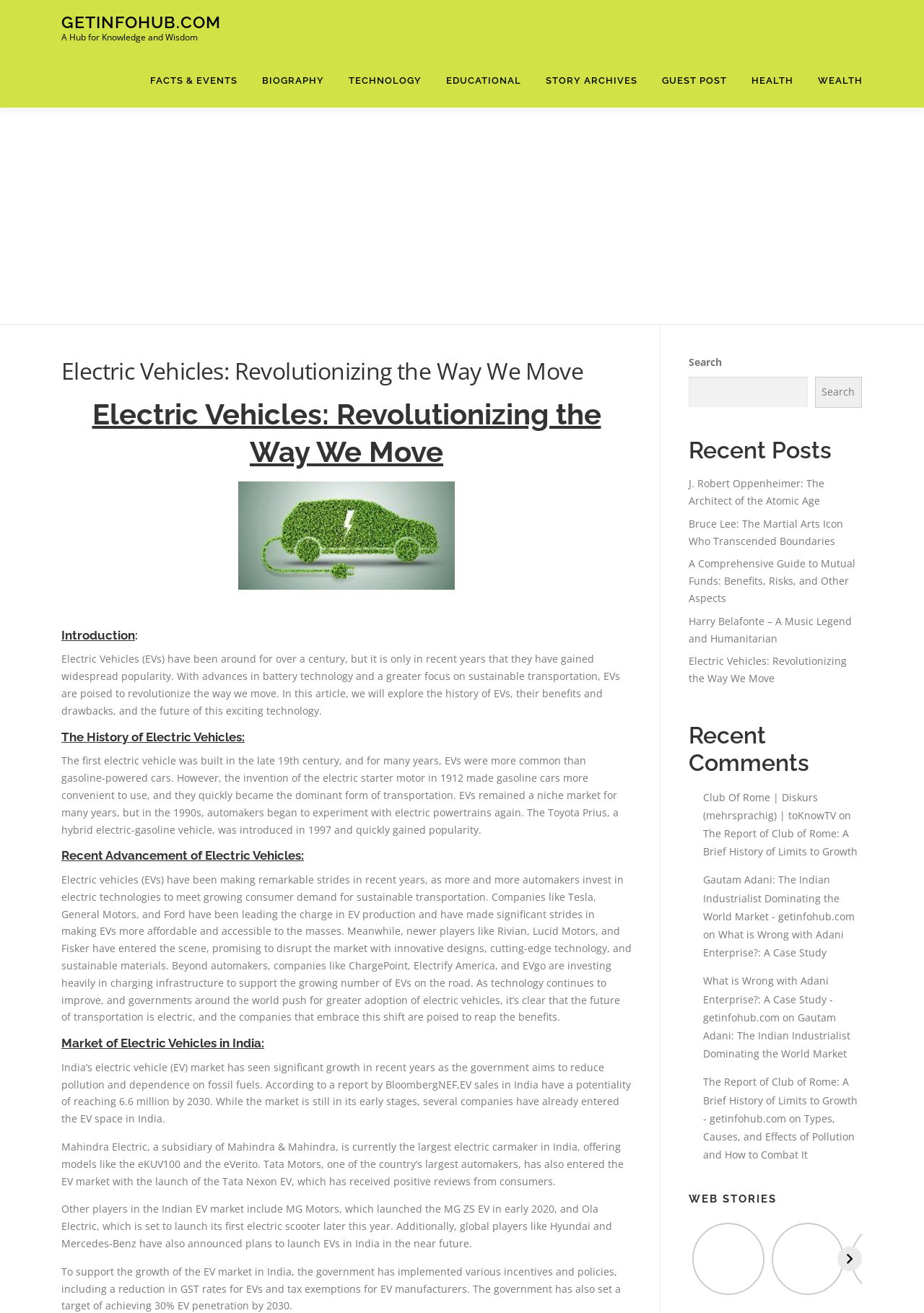Please identify the bounding box coordinates of the clickable area that will allow you to execute the instruction: "Search for something".

[0.745, 0.287, 0.874, 0.31]